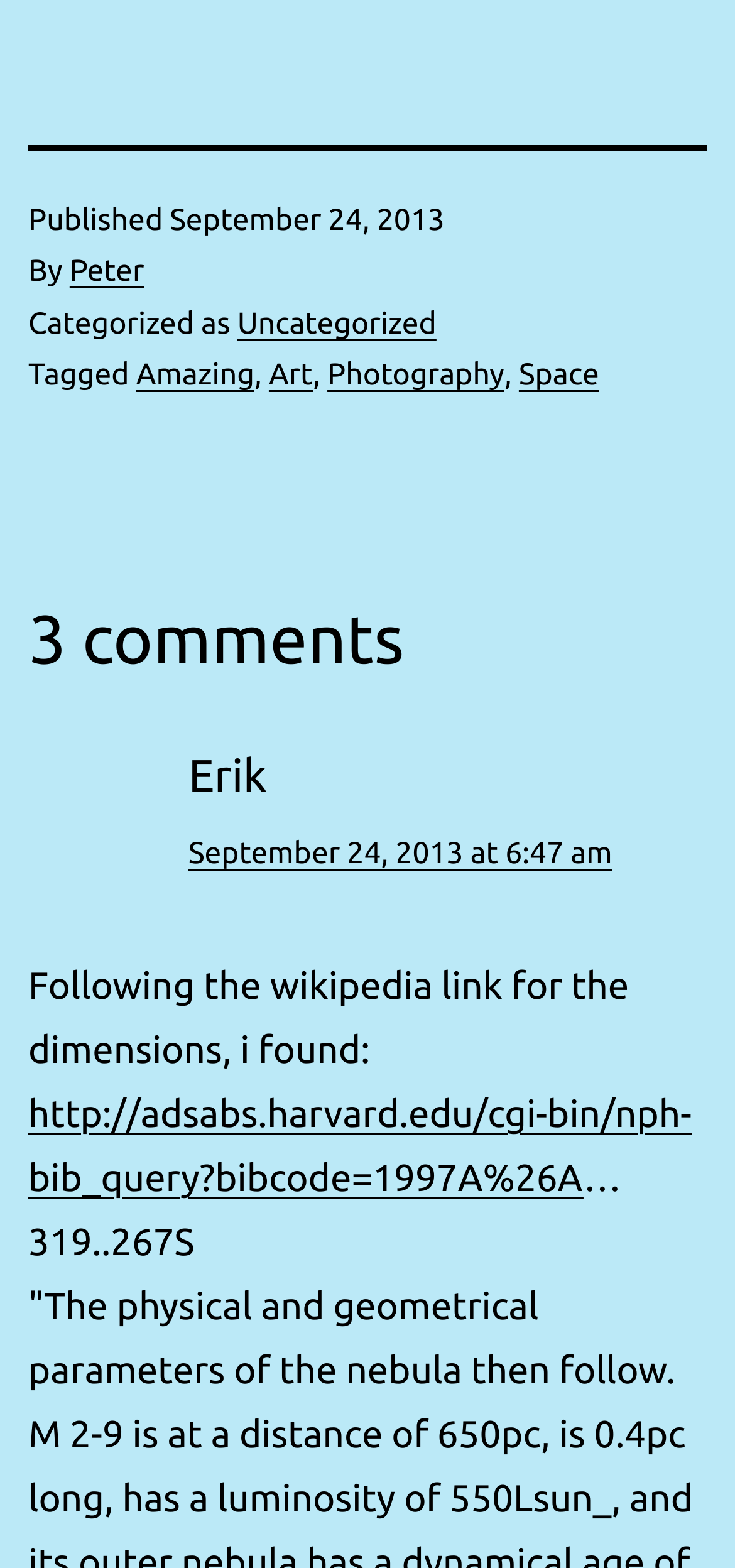Please find and report the bounding box coordinates of the element to click in order to perform the following action: "View post details". The coordinates should be expressed as four float numbers between 0 and 1, in the format [left, top, right, bottom].

[0.038, 0.13, 0.605, 0.152]